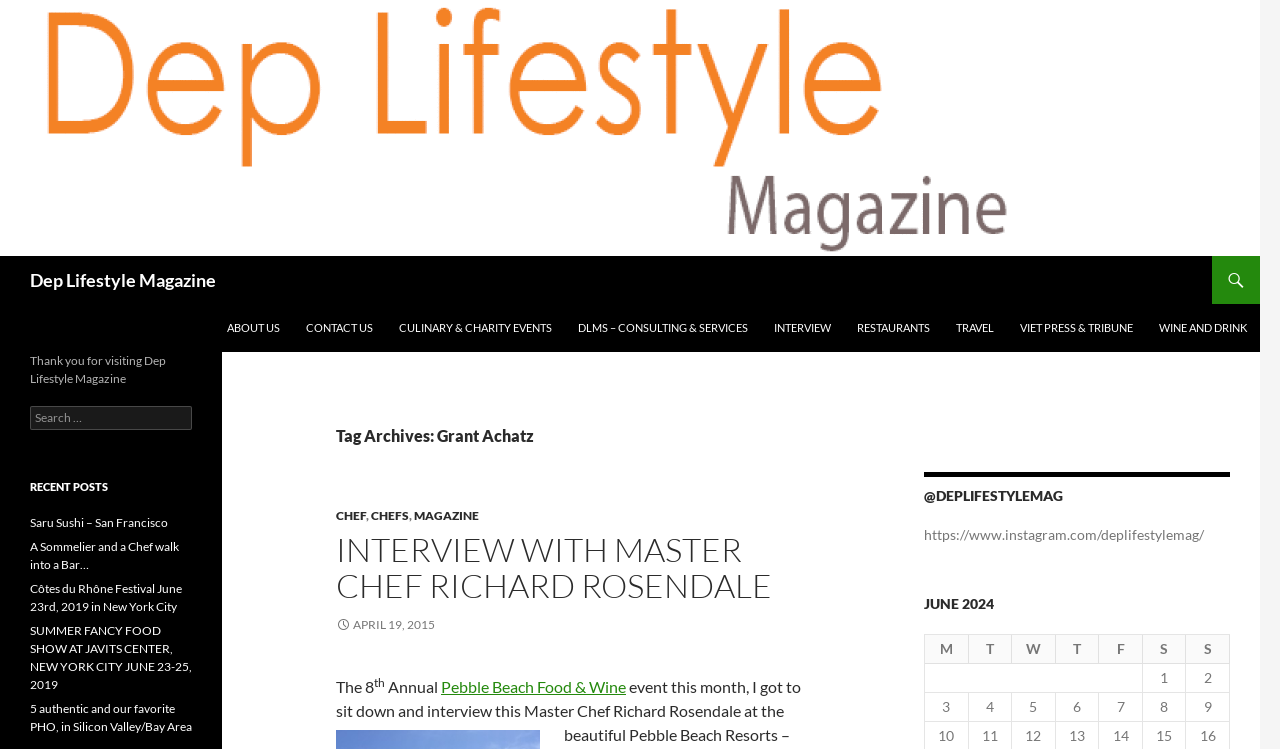Elaborate on the webpage's design and content in a detailed caption.

The webpage is about Grant Achatz, a chef, and is part of Dep Lifestyle Magazine. At the top, there is a logo of Dep Lifestyle Magazine, which is an image, and a link to the magazine's homepage. Below the logo, there is a heading that reads "Dep Lifestyle Magazine". 

To the right of the logo, there is a search bar with a link labeled "Search". Below the search bar, there are several links to different sections of the website, including "ABOUT US", "CONTACT US", "CULINARY & CHARITY EVENTS", and others.

Further down the page, there is a header that reads "Tag Archives: Grant Achatz". Below this header, there is an interview with Master Chef Richard Rosendale, which includes a heading, a link to the interview, and a brief description of the event where the interview took place. 

To the right of the interview, there is a section with links to social media profiles, including Instagram, and a calendar with dates from 1 to 9. 

At the bottom of the page, there is a section with recent posts, including links to articles about Saru Sushi, a sommelier and a chef, a wine festival, a food show, and a review of PHO restaurants in Silicon Valley.